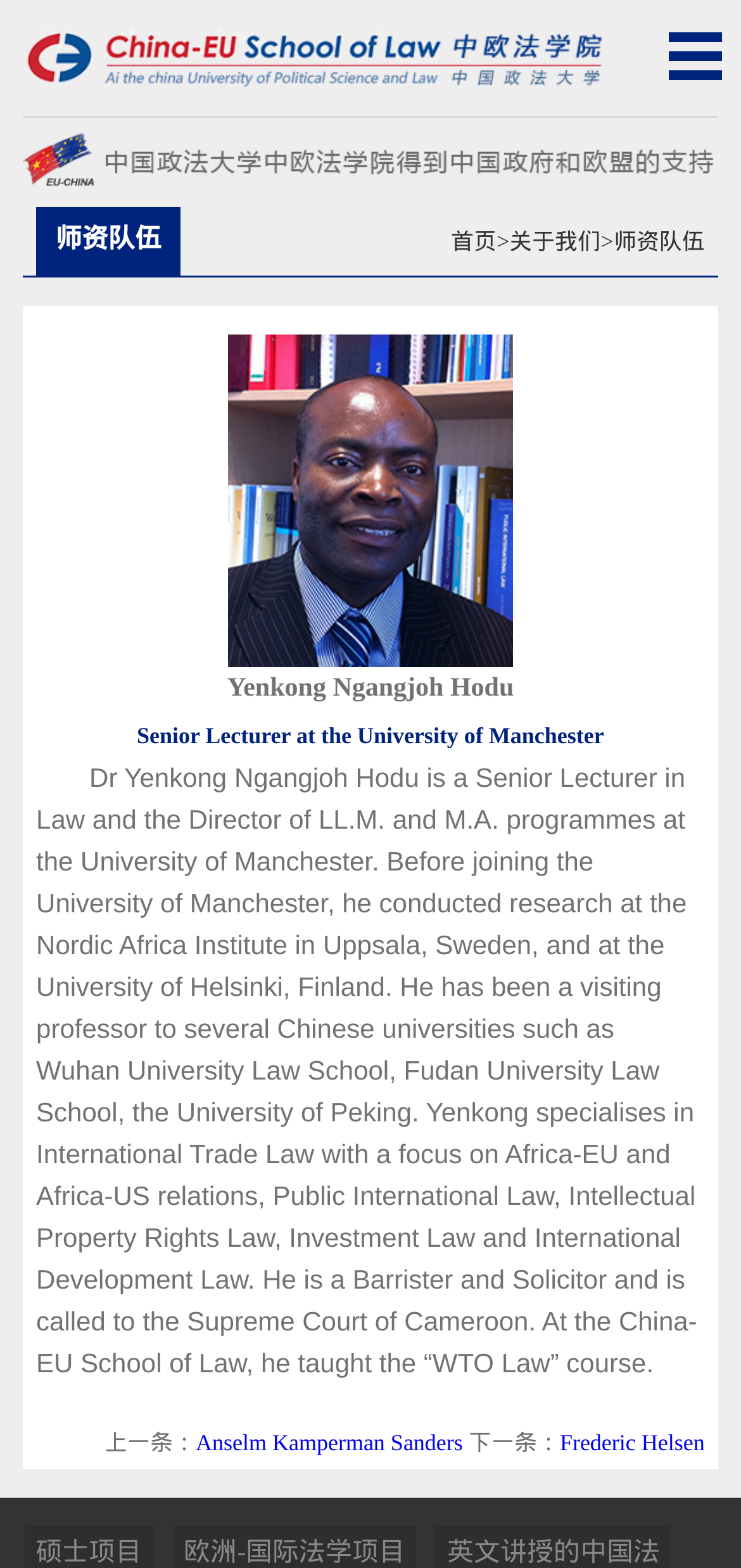Locate the bounding box of the UI element described in the following text: "Anselm Kamperman Sanders".

[0.264, 0.911, 0.625, 0.928]